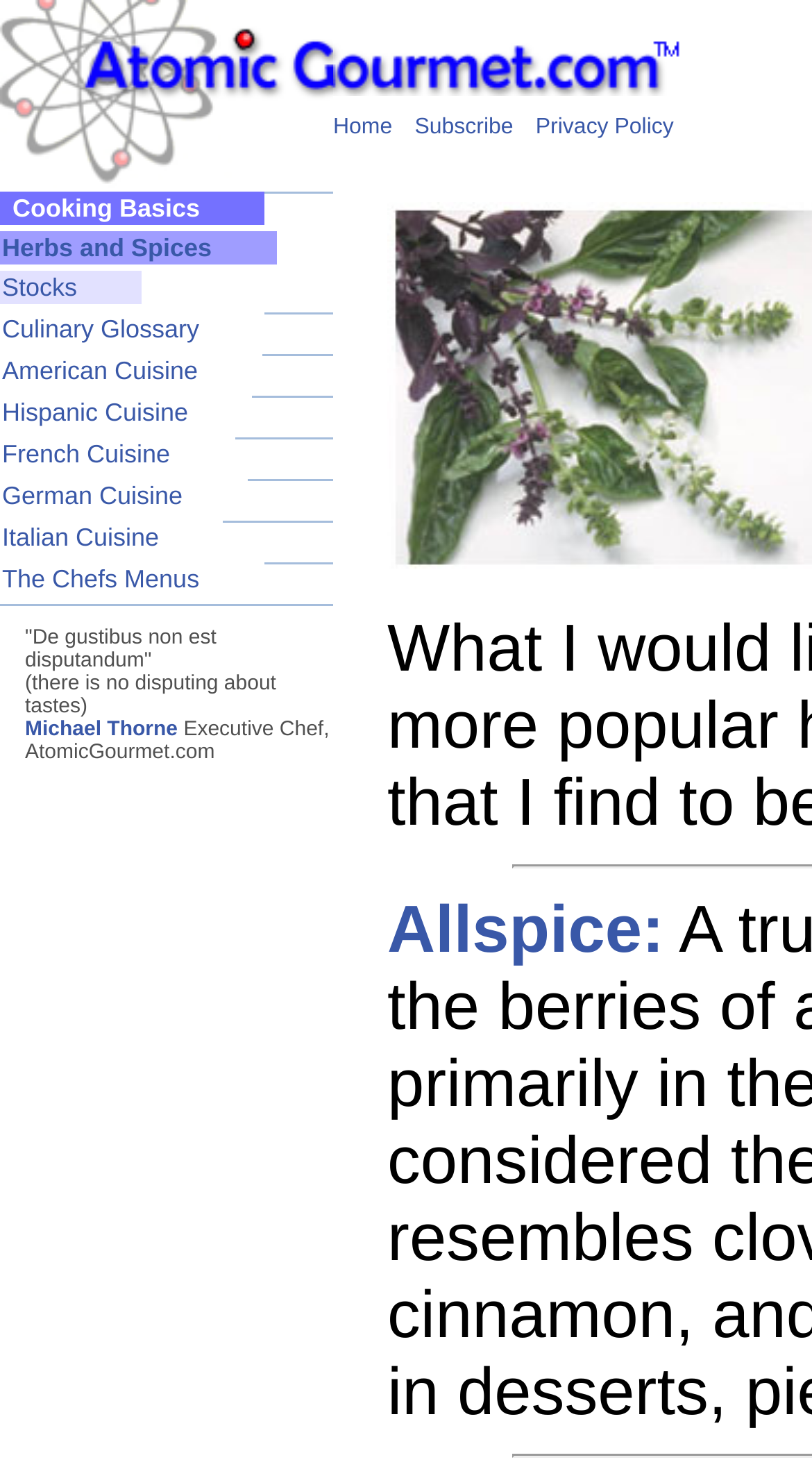Determine the bounding box coordinates of the UI element described by: "German Cuisine".

[0.0, 0.326, 0.304, 0.349]